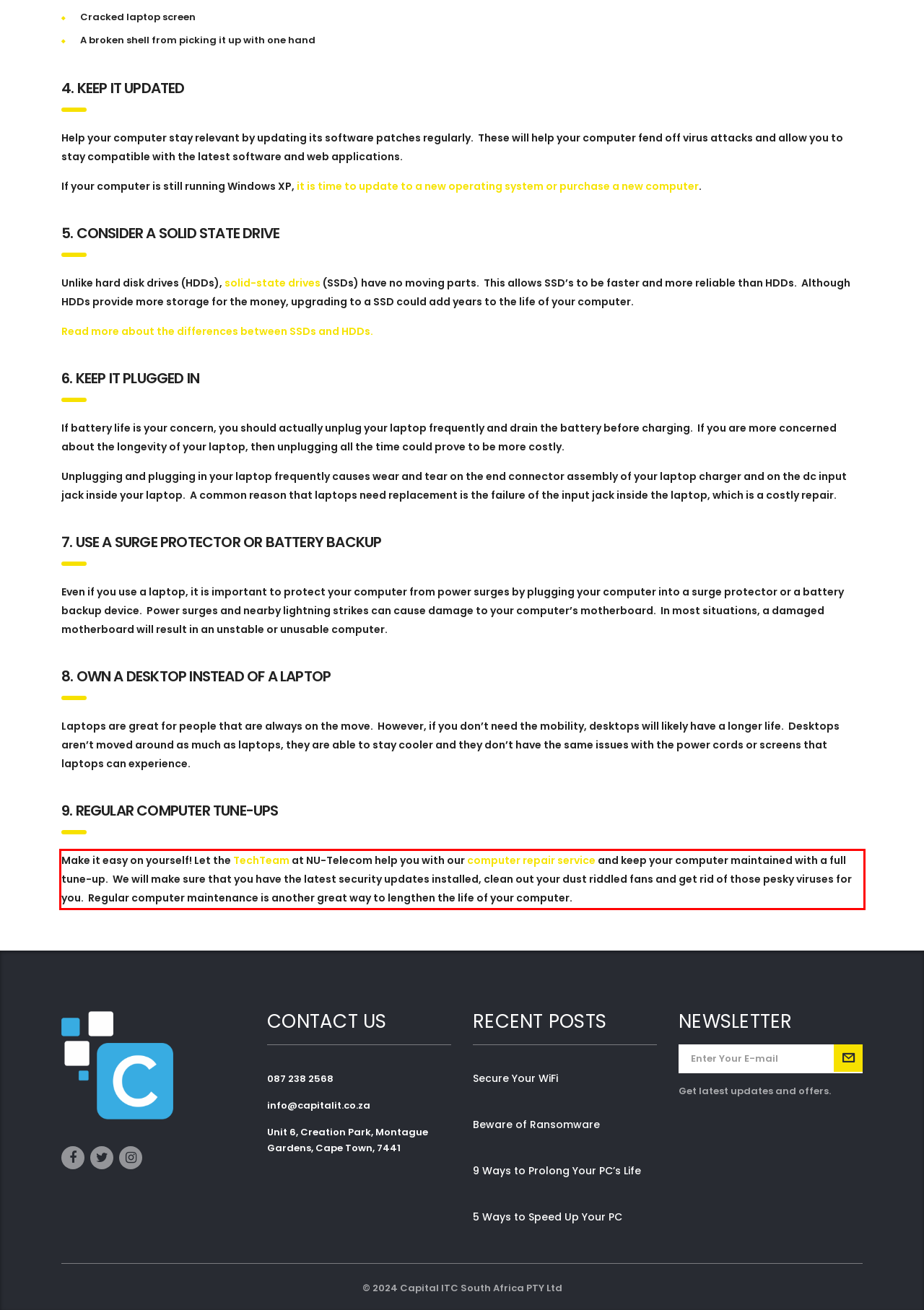Analyze the red bounding box in the provided webpage screenshot and generate the text content contained within.

Make it easy on yourself! Let the TechTeam at NU-Telecom help you with our computer repair service and keep your computer maintained with a full tune-up. We will make sure that you have the latest security updates installed, clean out your dust riddled fans and get rid of those pesky viruses for you. Regular computer maintenance is another great way to lengthen the life of your computer.